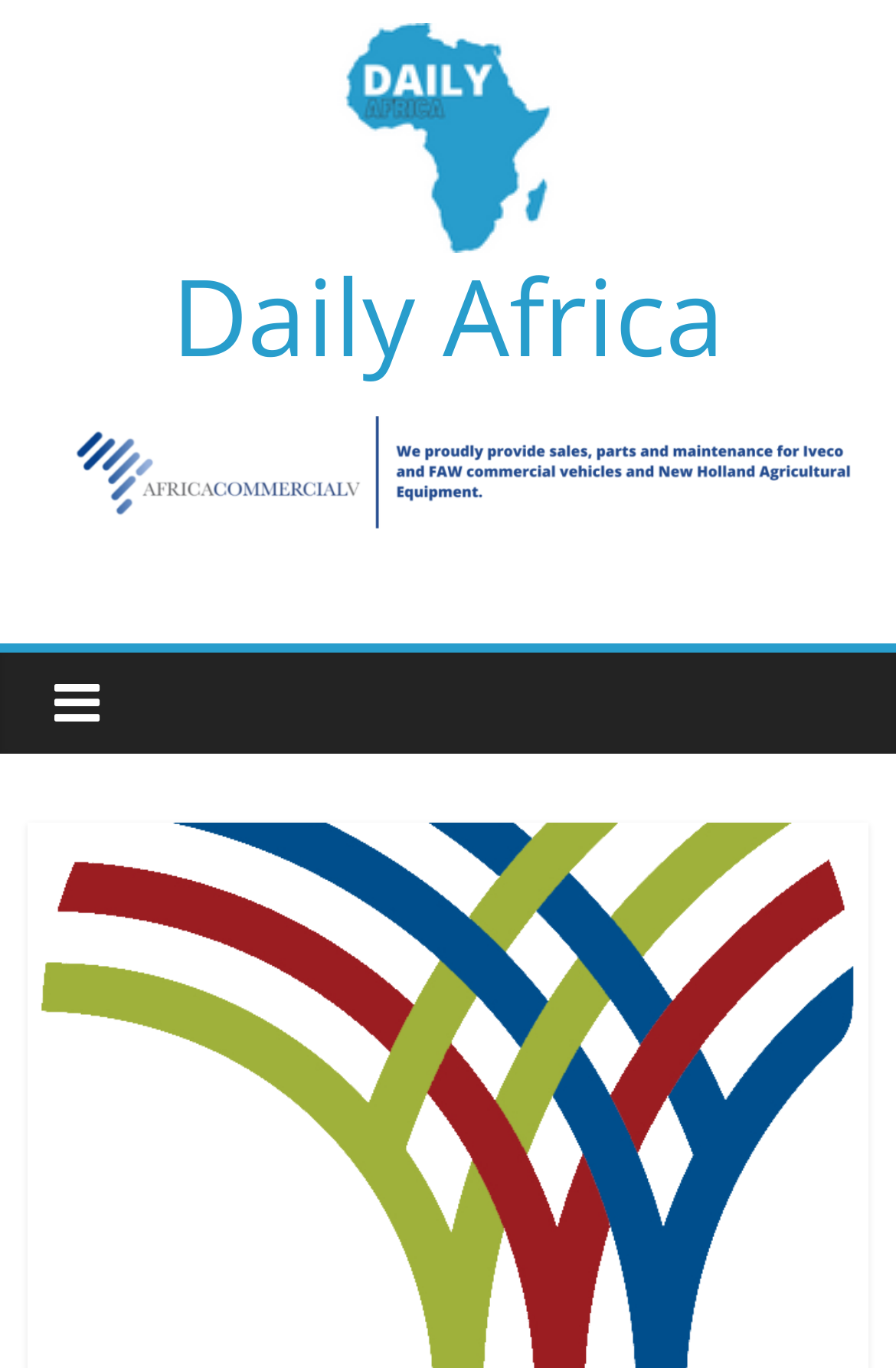How many sections are on the page?
Look at the screenshot and respond with one word or a short phrase.

3